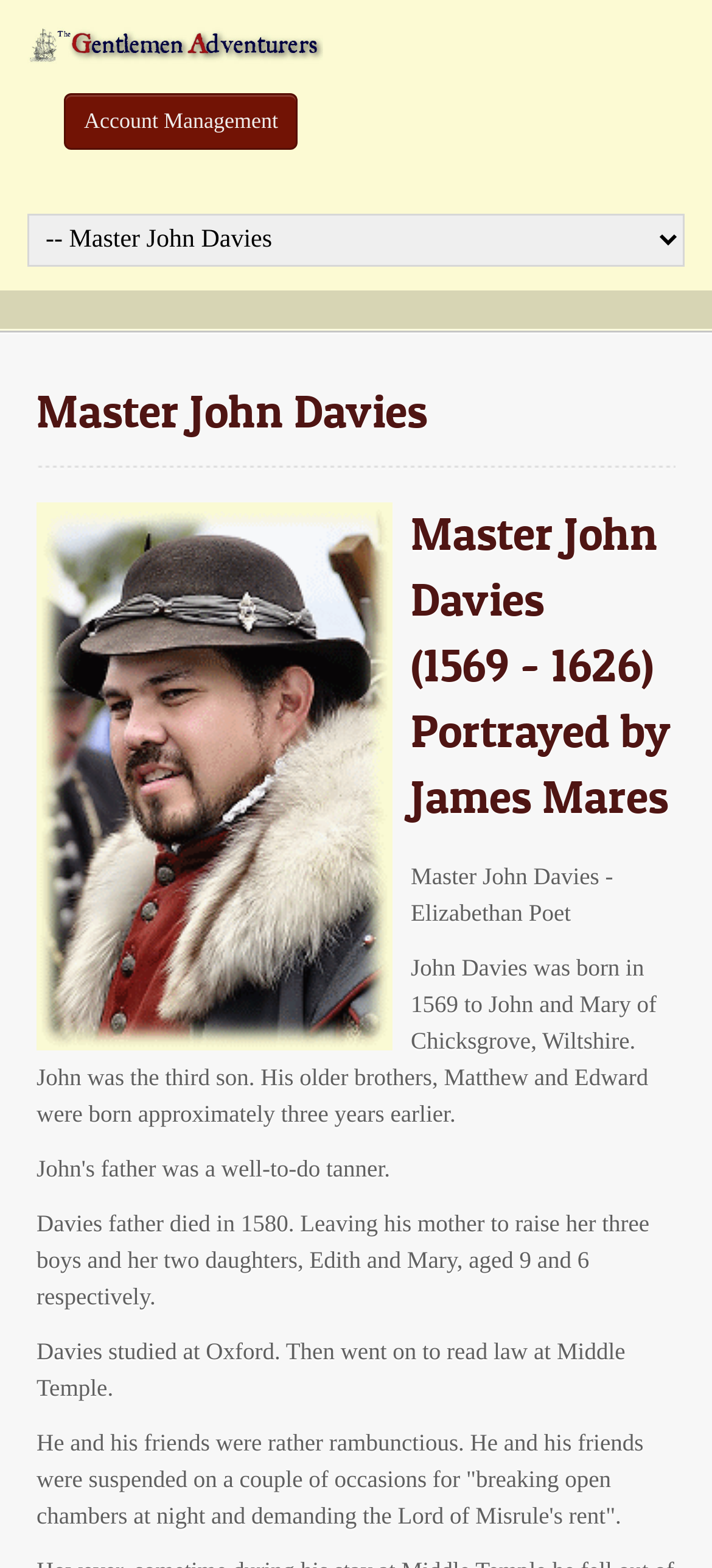Identify the bounding box for the given UI element using the description provided. Coordinates should be in the format (top-left x, top-left y, bottom-right x, bottom-right y) and must be between 0 and 1. Here is the description: Account Management

[0.09, 0.06, 0.419, 0.096]